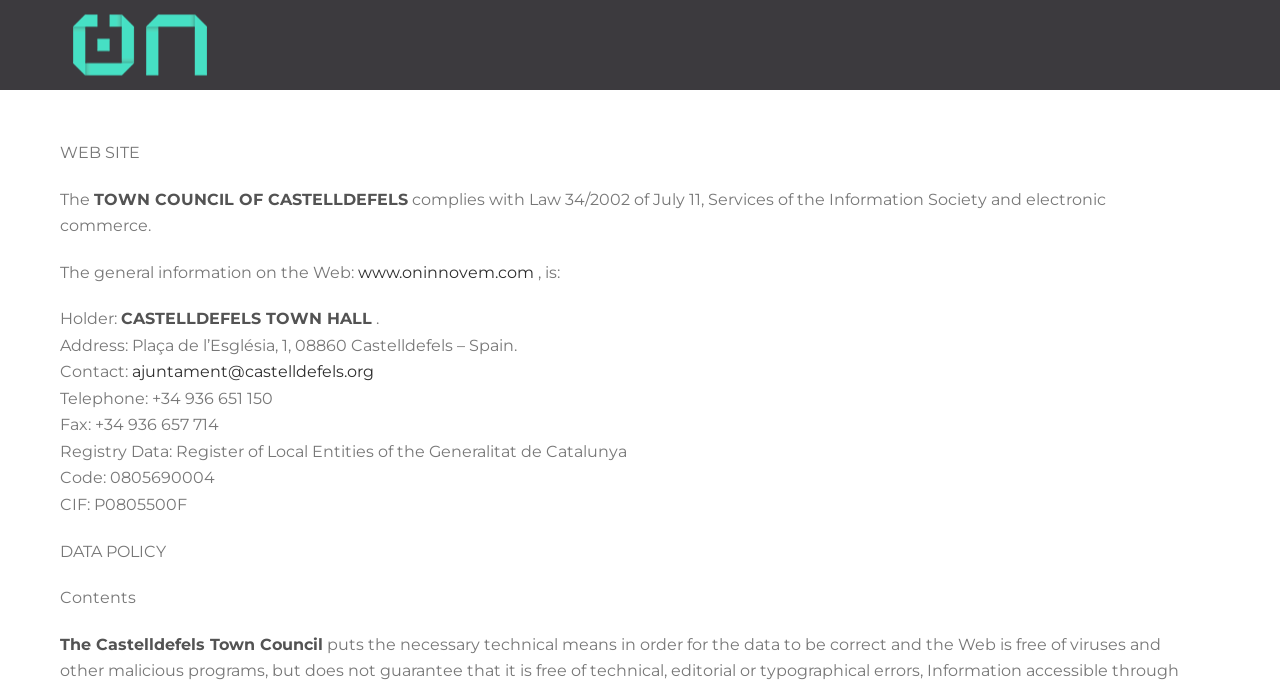Please respond to the question with a concise word or phrase:
What is the address of the town council?

Plaça de l’Església, 1, 08860 Castelldefels – Spain